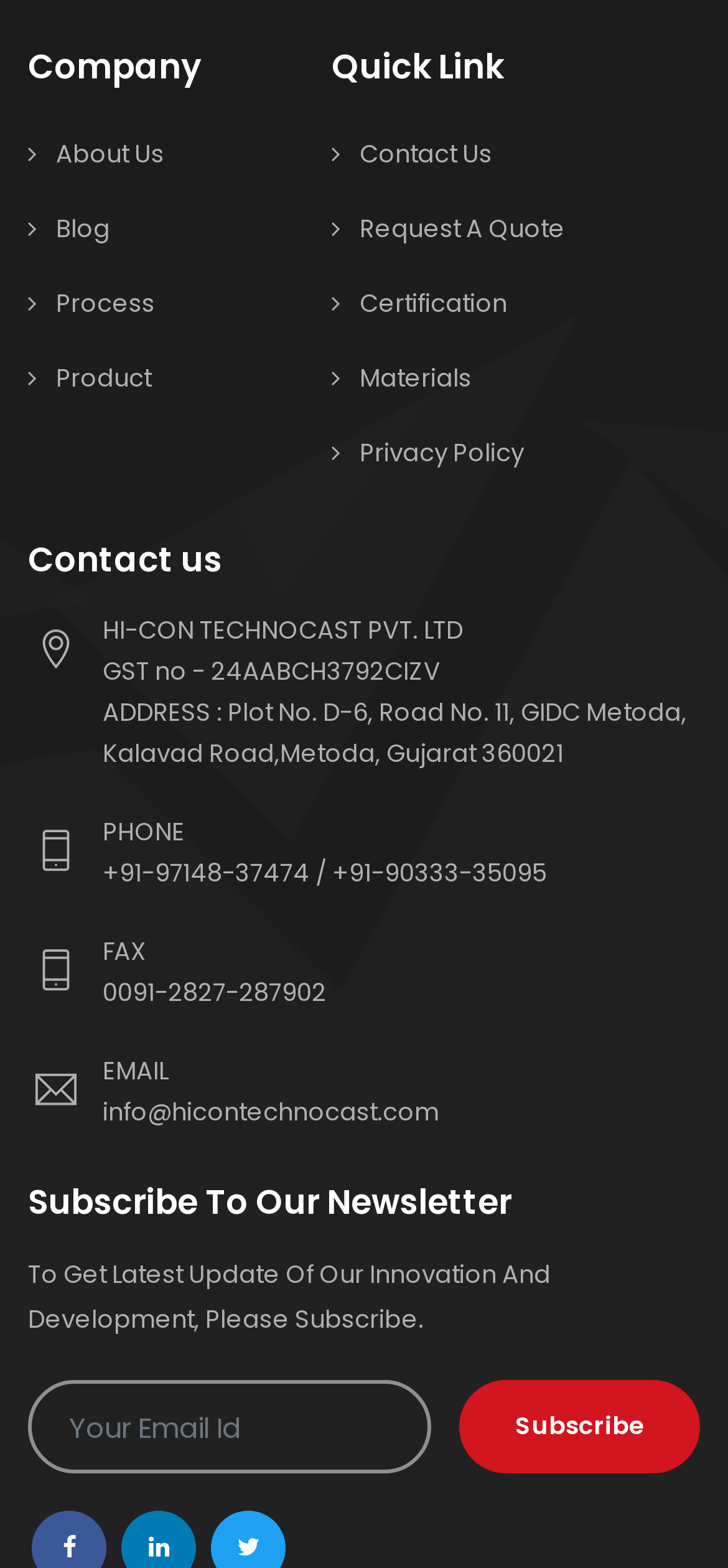How many links are there in the 'Quick Link' section?
Respond to the question with a single word or phrase according to the image.

5